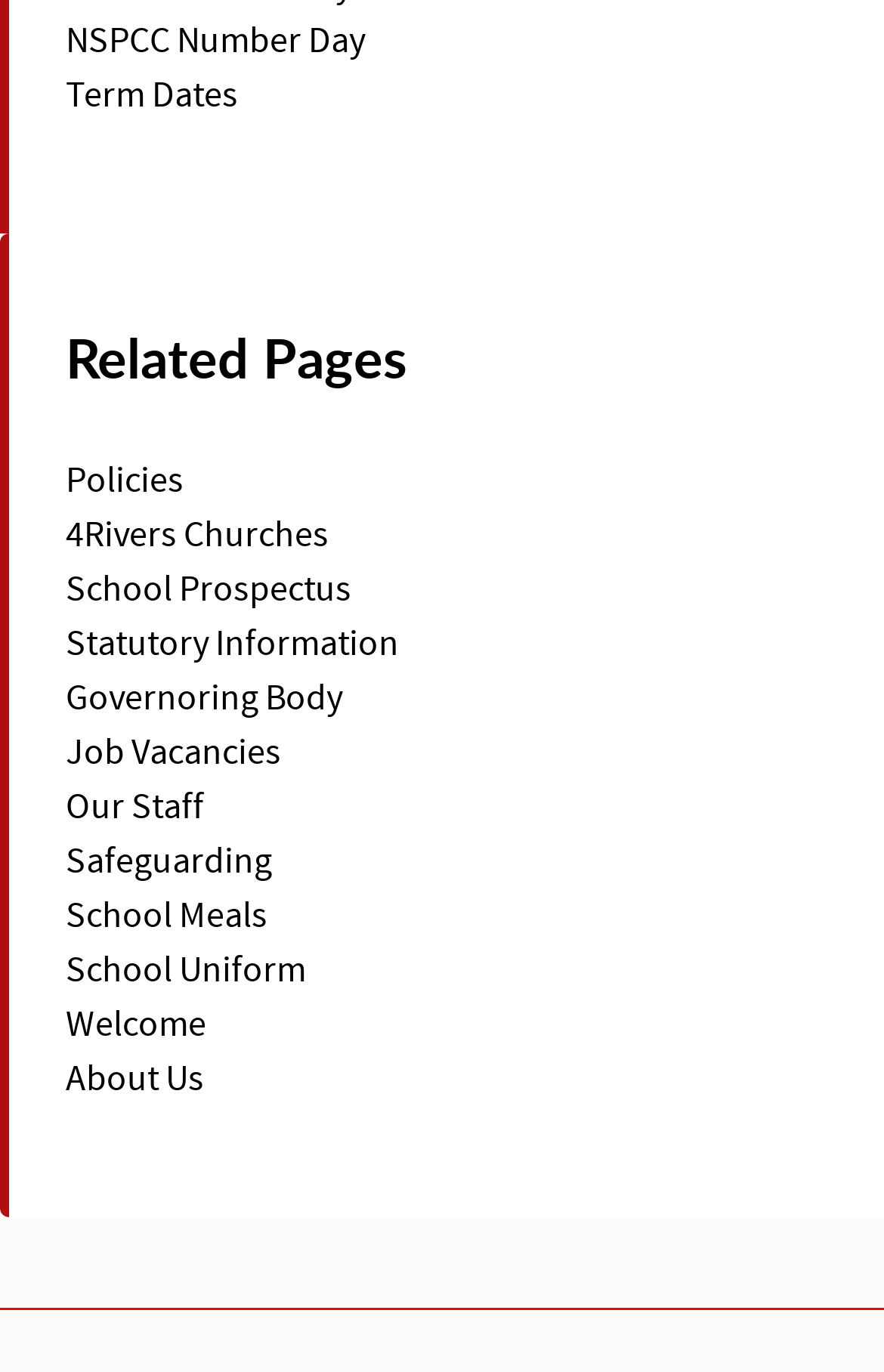How many elements are there under the root element? Analyze the screenshot and reply with just one word or a short phrase.

16